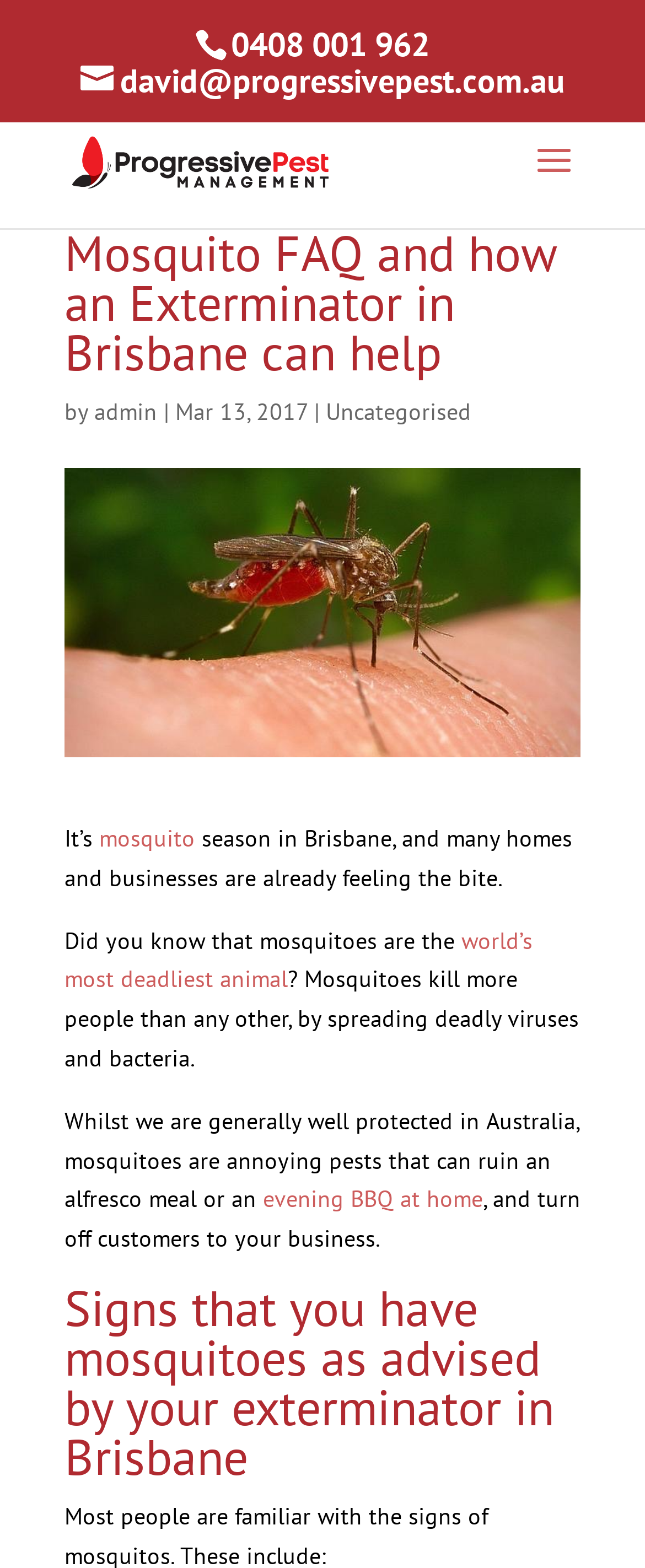Given the element description view latest topics, identify the bounding box coordinates for the UI element on the webpage screenshot. The format should be (top-left x, top-left y, bottom-right x, bottom-right y), with values between 0 and 1.

None